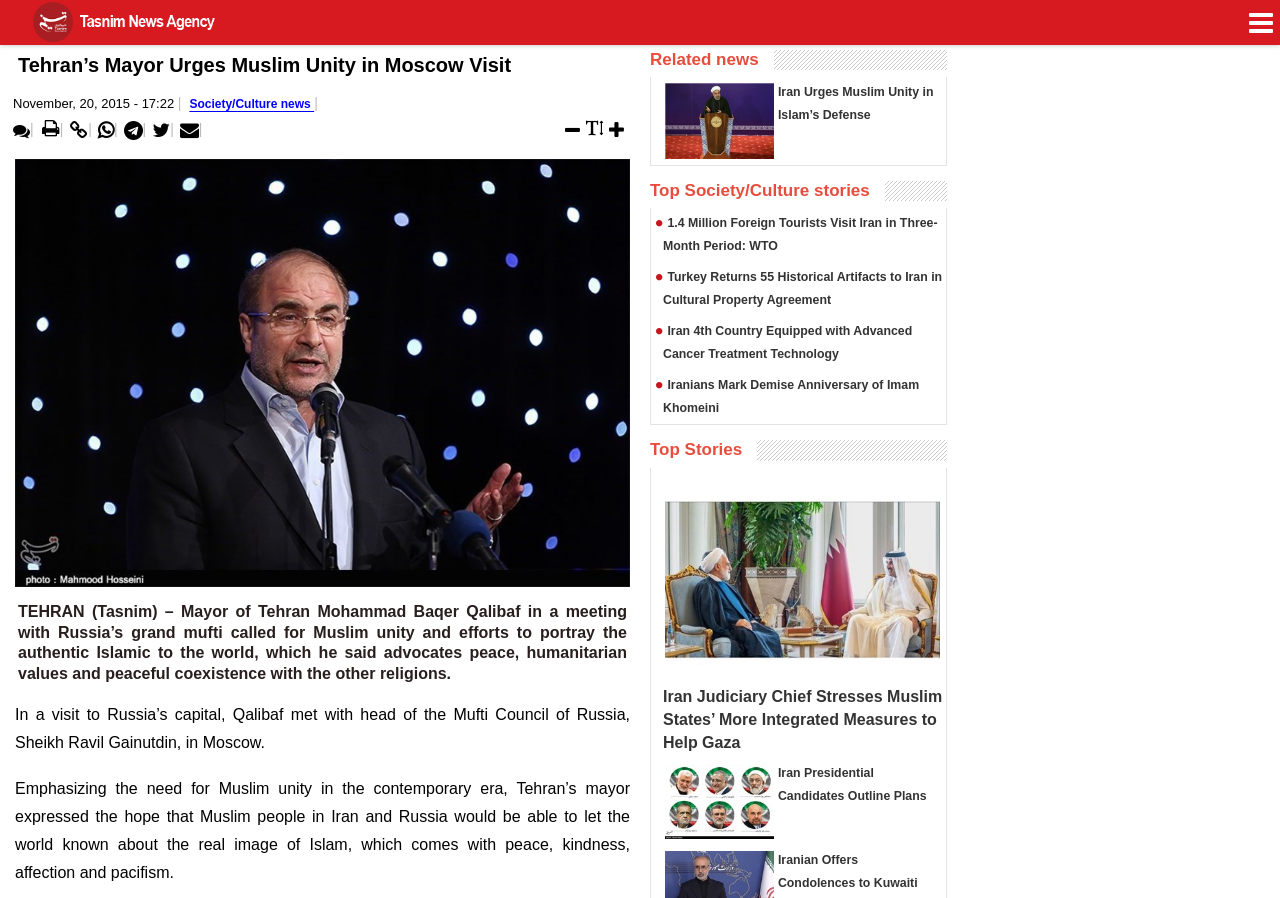Use a single word or phrase to answer the following:
What is the date of the news article?

November 20, 2015